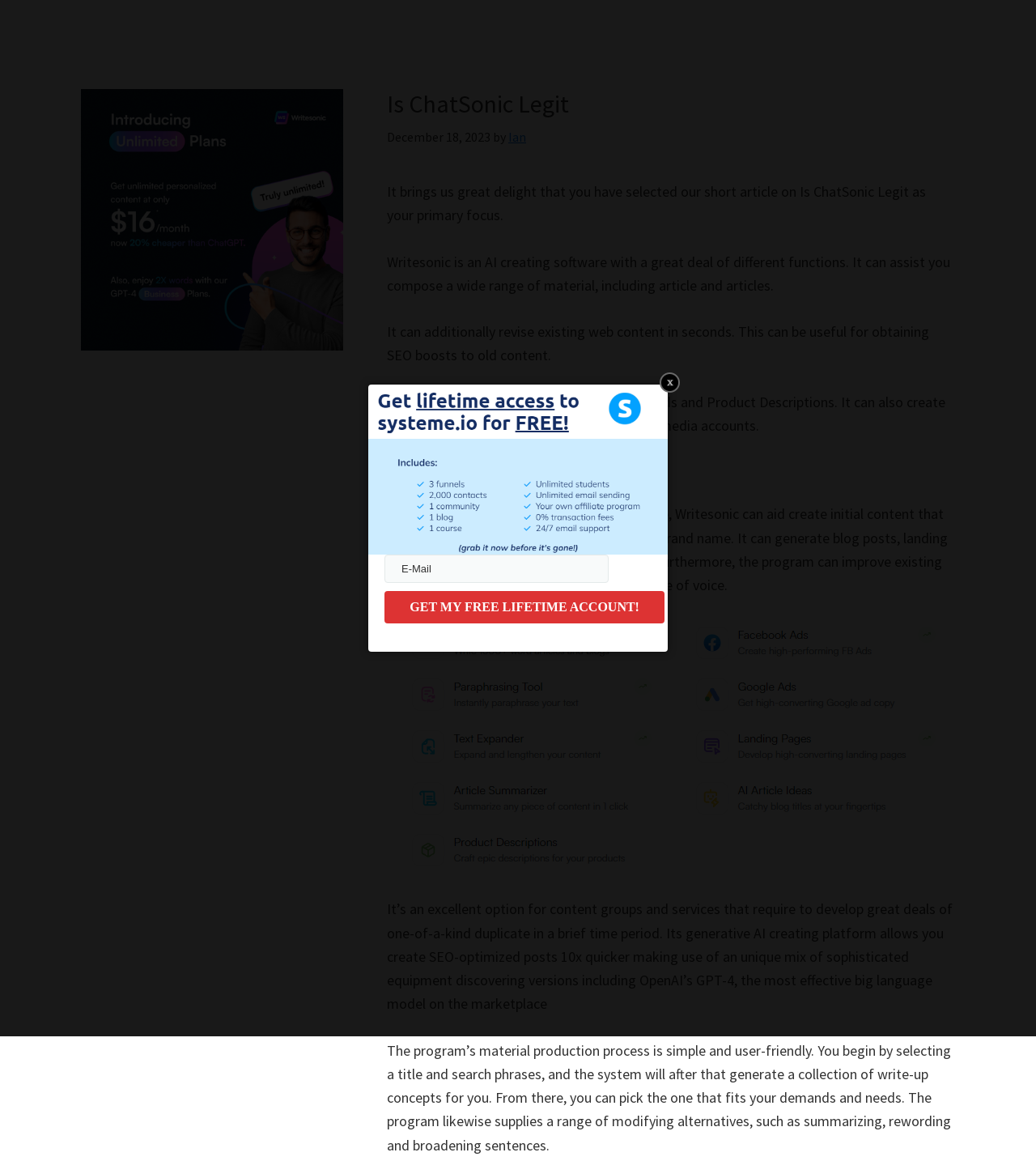Reply to the question with a brief word or phrase: What is the benefit of using Writesonic for content groups?

Create unique content quickly